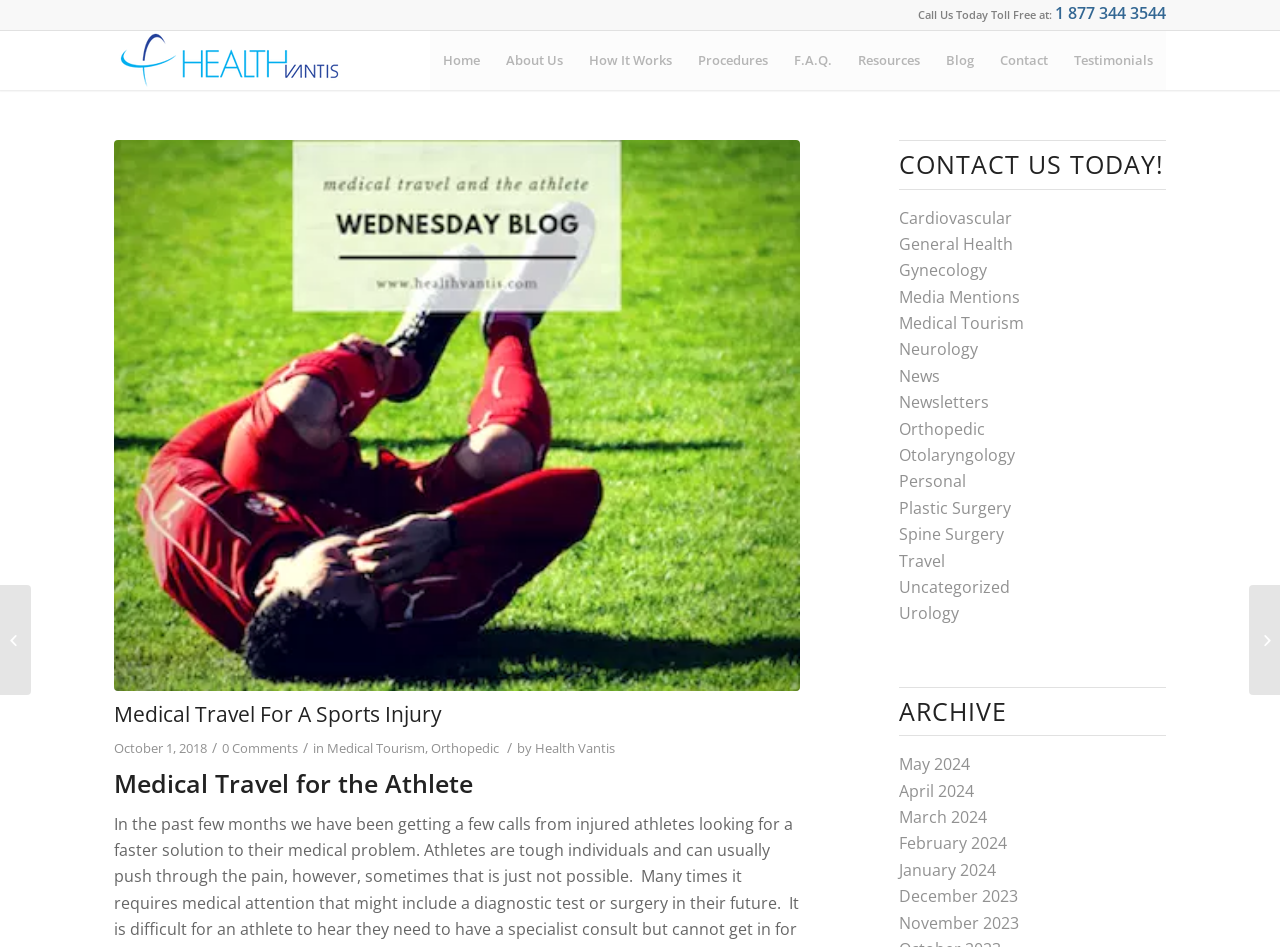How many categories are listed under 'Procedures'?
Answer briefly with a single word or phrase based on the image.

15